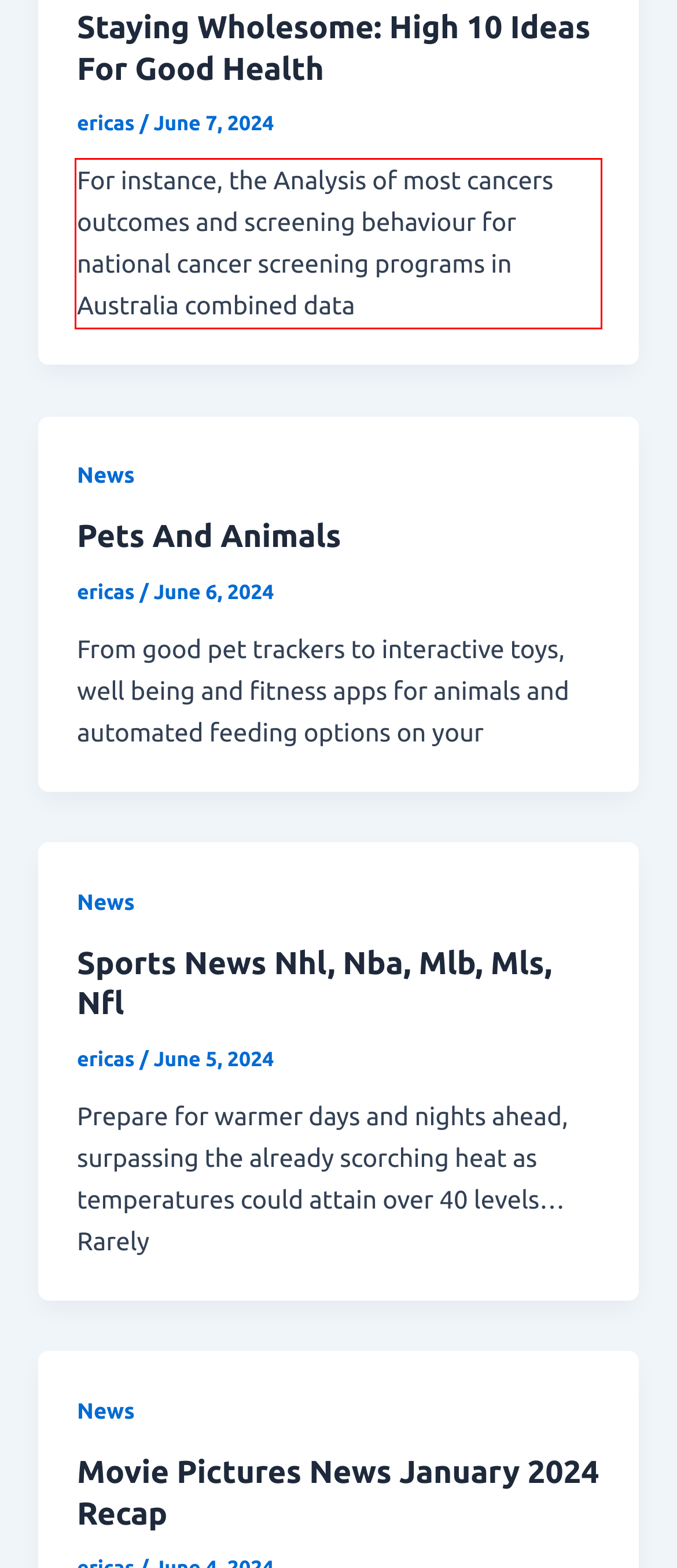Given a screenshot of a webpage, locate the red bounding box and extract the text it encloses.

For instance, the Analysis of most cancers outcomes and screening behaviour for national cancer screening programs in Australia combined data